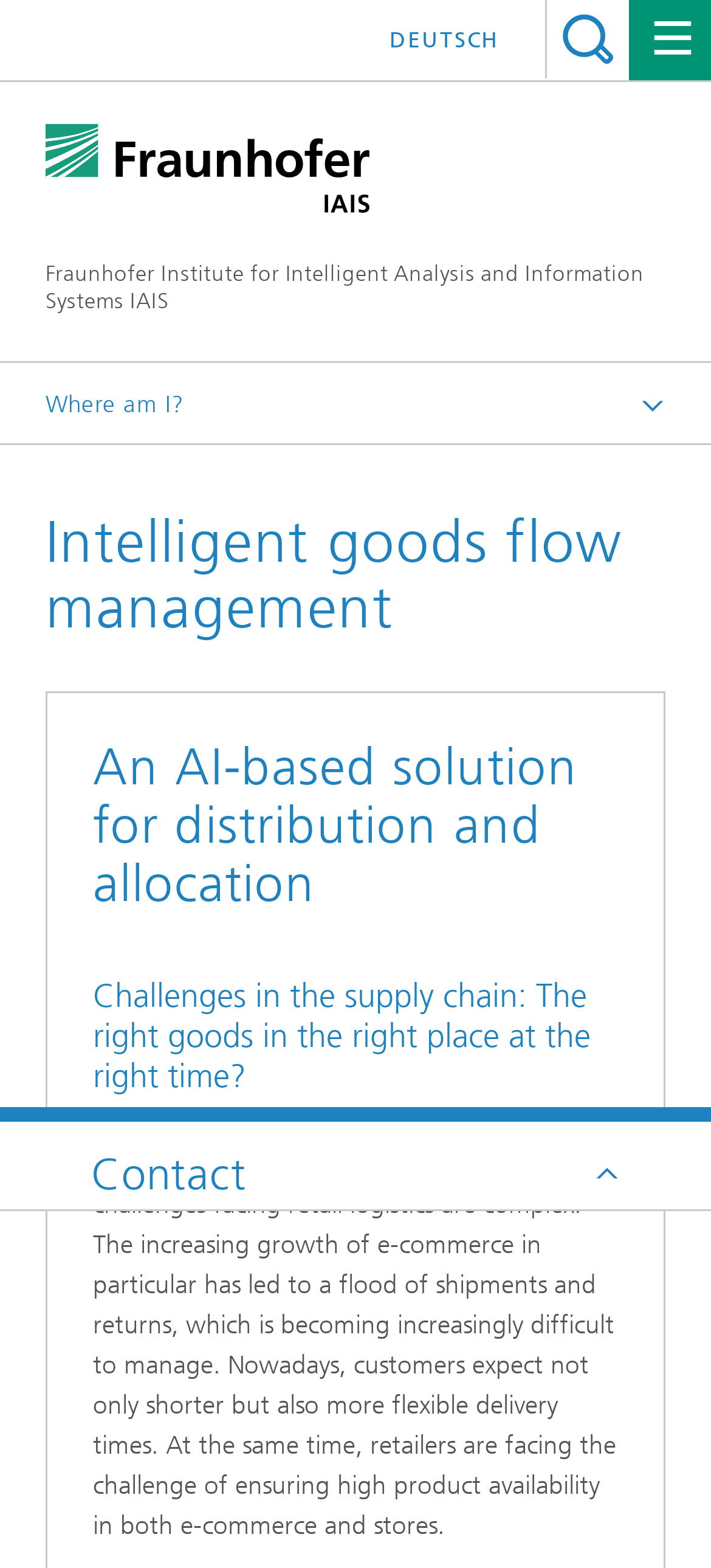Please reply with a single word or brief phrase to the question: 
What is the purpose of the AI-based solution?

Distribution and allocation